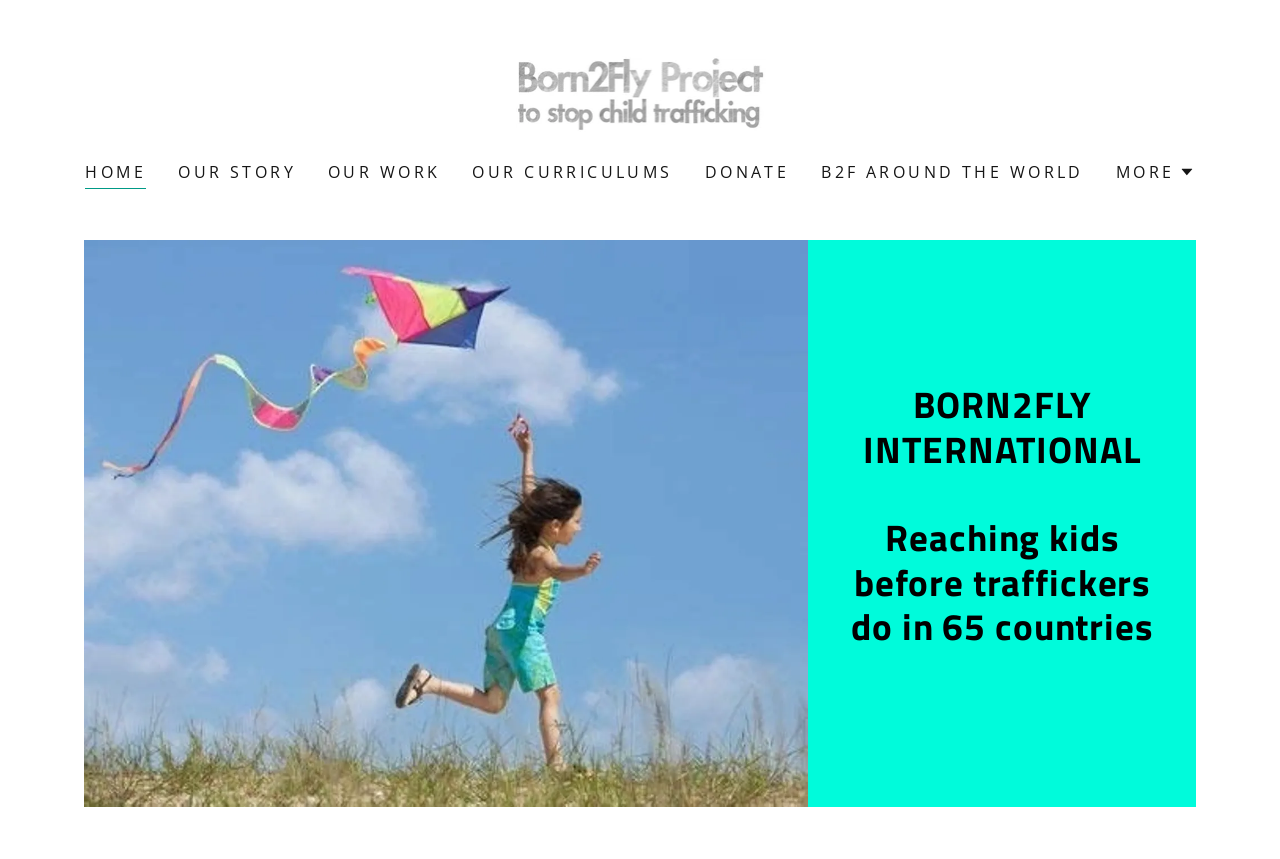What is the purpose of the 'MORE' button?
Please answer the question as detailed as possible.

The 'MORE' button has a popup menu, indicating that it is used to show more options or submenus when clicked.